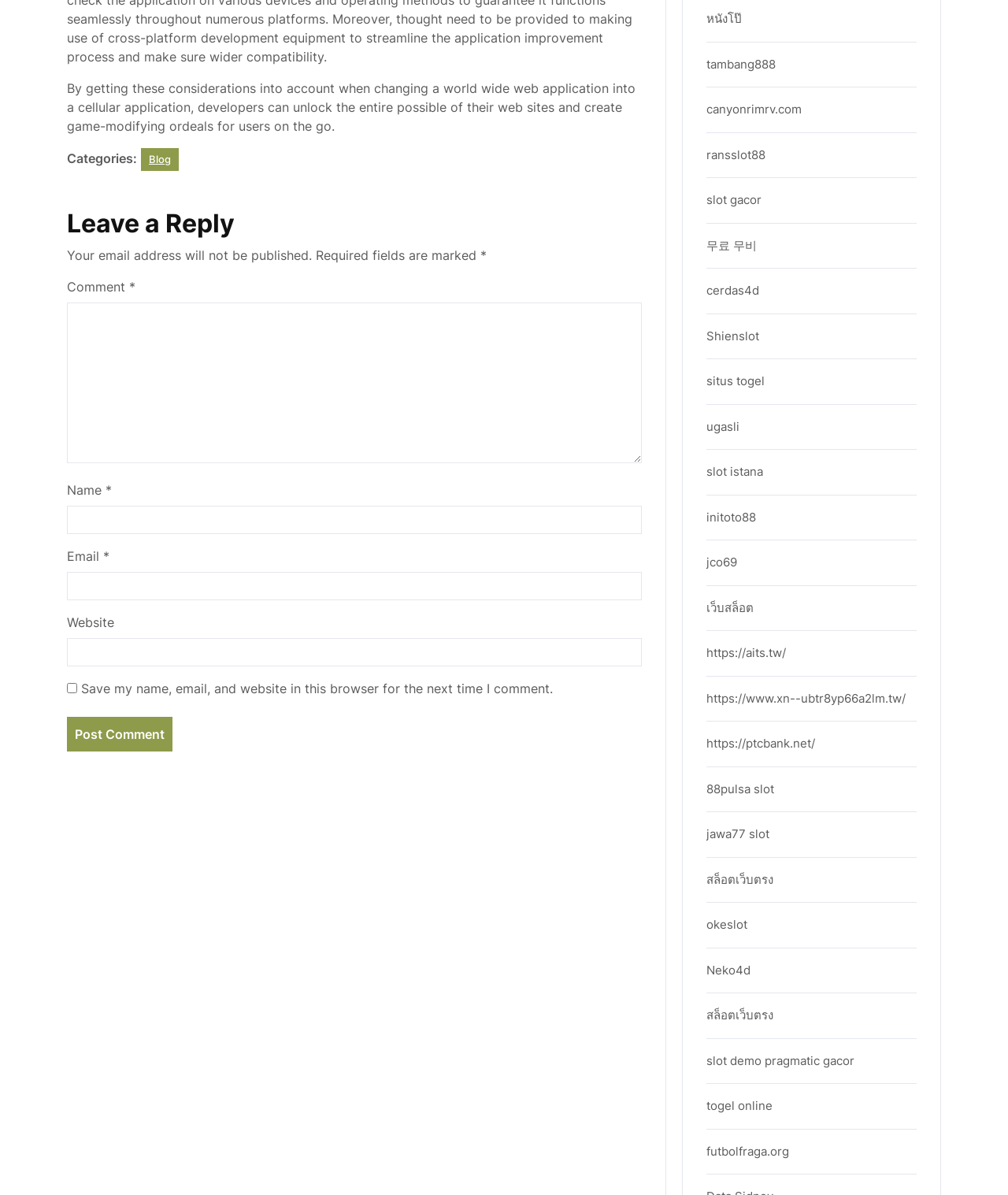Based on the element description สล็อตเว็บตรง, identify the bounding box of the UI element in the given webpage screenshot. The coordinates should be in the format (top-left x, top-left y, bottom-right x, bottom-right y) and must be between 0 and 1.

[0.701, 0.73, 0.767, 0.742]